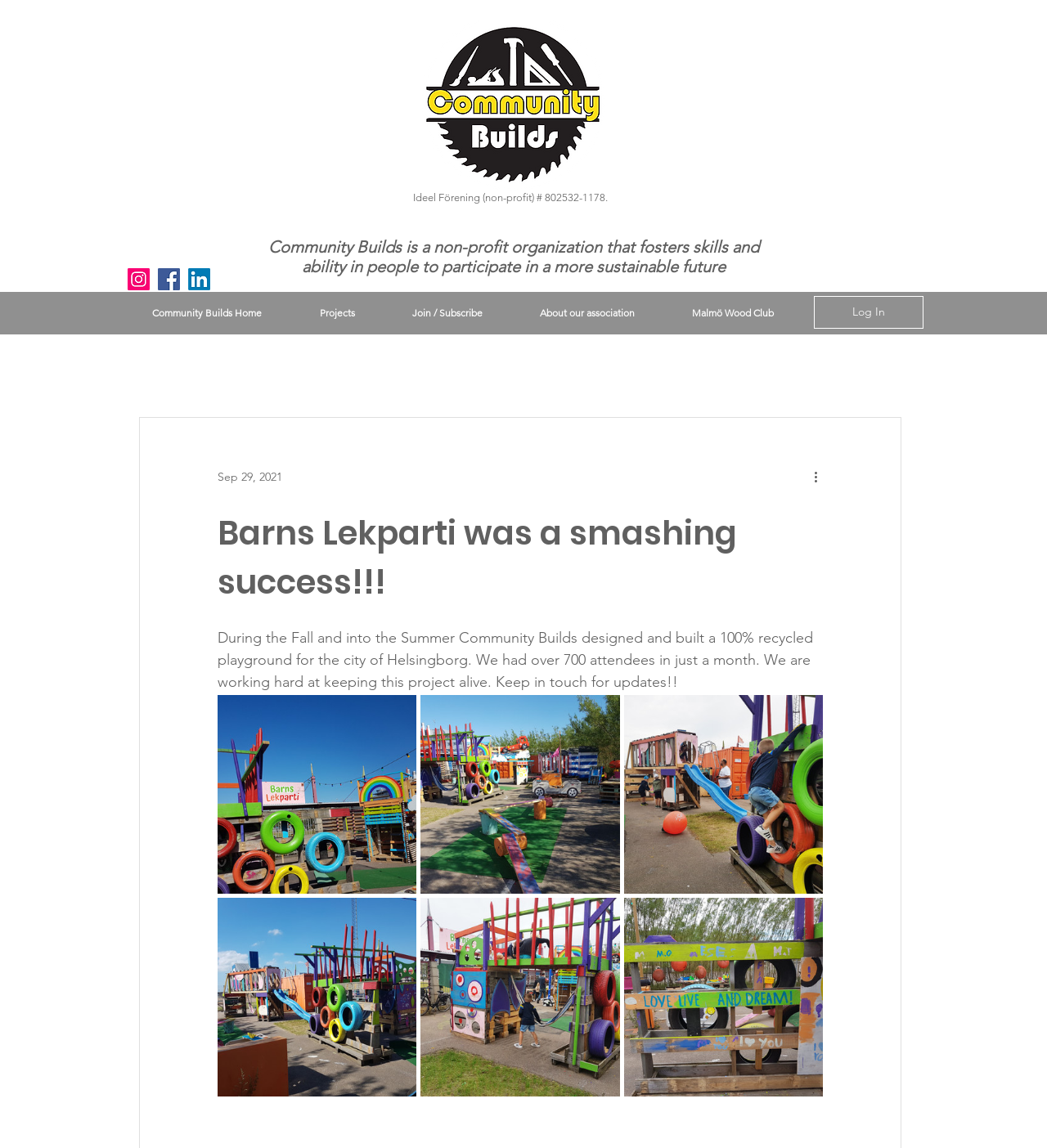Answer the following in one word or a short phrase: 
What is the name of the organization?

Community Builds